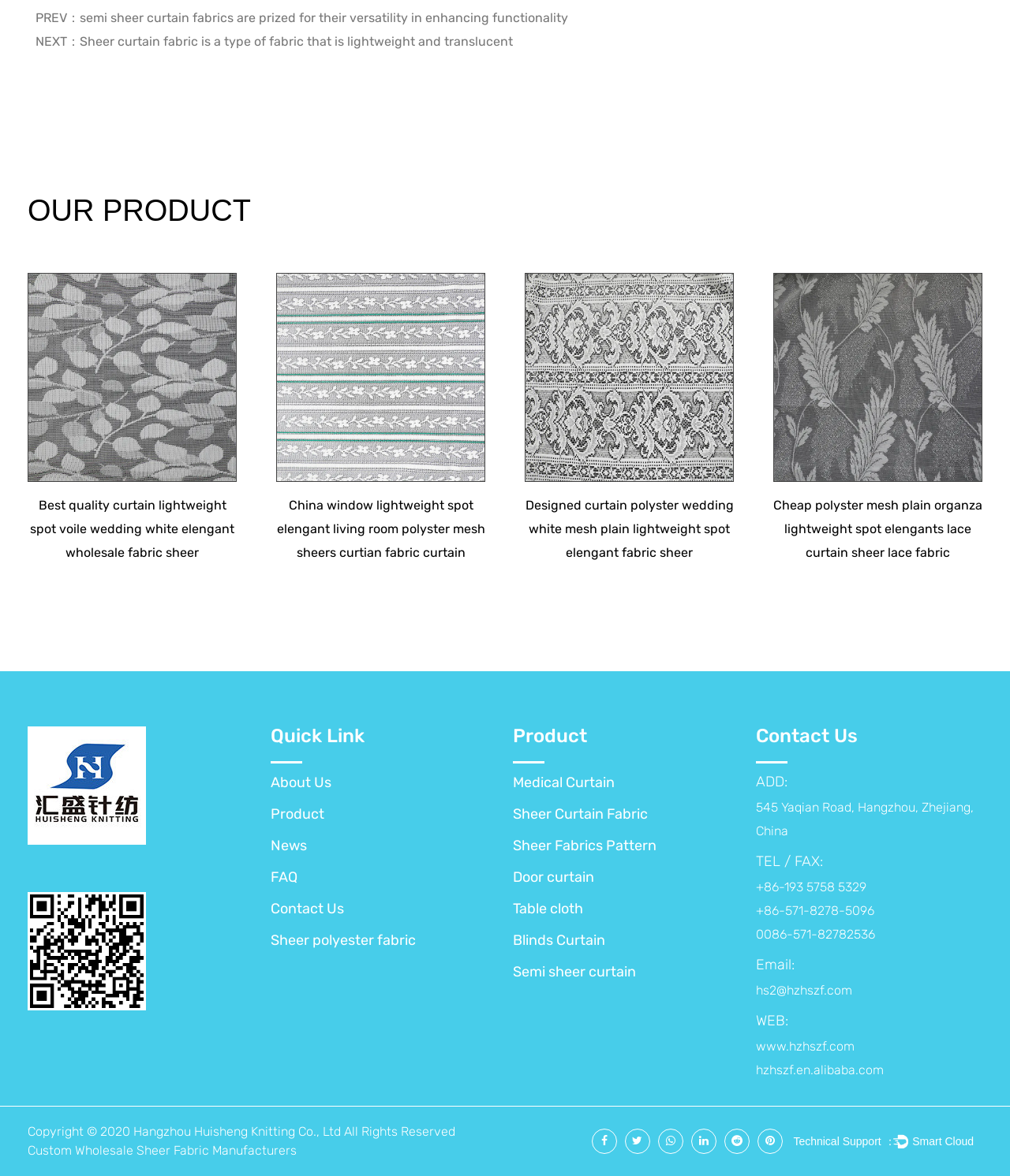Locate the bounding box coordinates of the element's region that should be clicked to carry out the following instruction: "Learn about the company". The coordinates need to be four float numbers between 0 and 1, i.e., [left, top, right, bottom].

[0.268, 0.616, 0.361, 0.635]